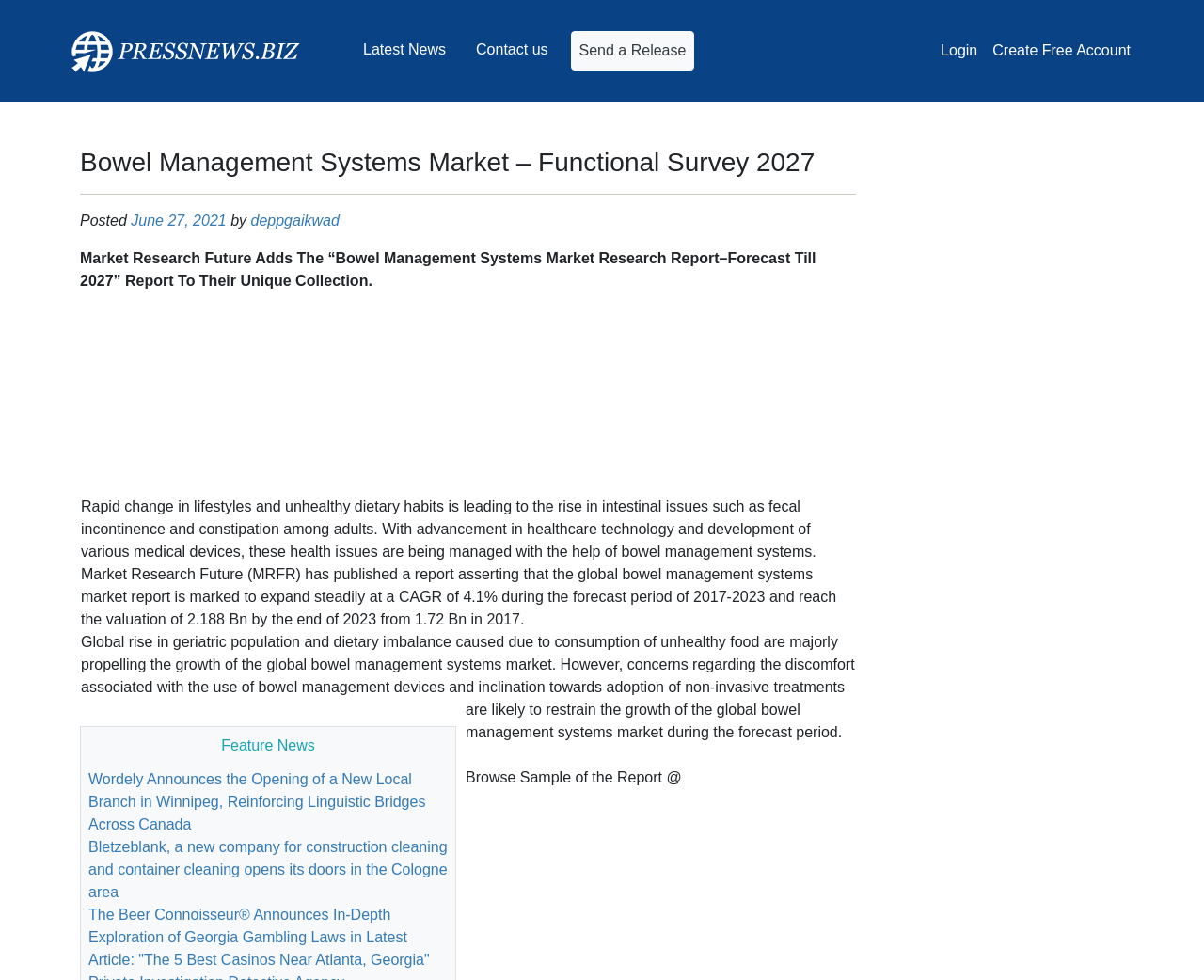Reply to the question with a single word or phrase:
What is the expected growth rate of the global bowel management systems market?

4.1% CAGR